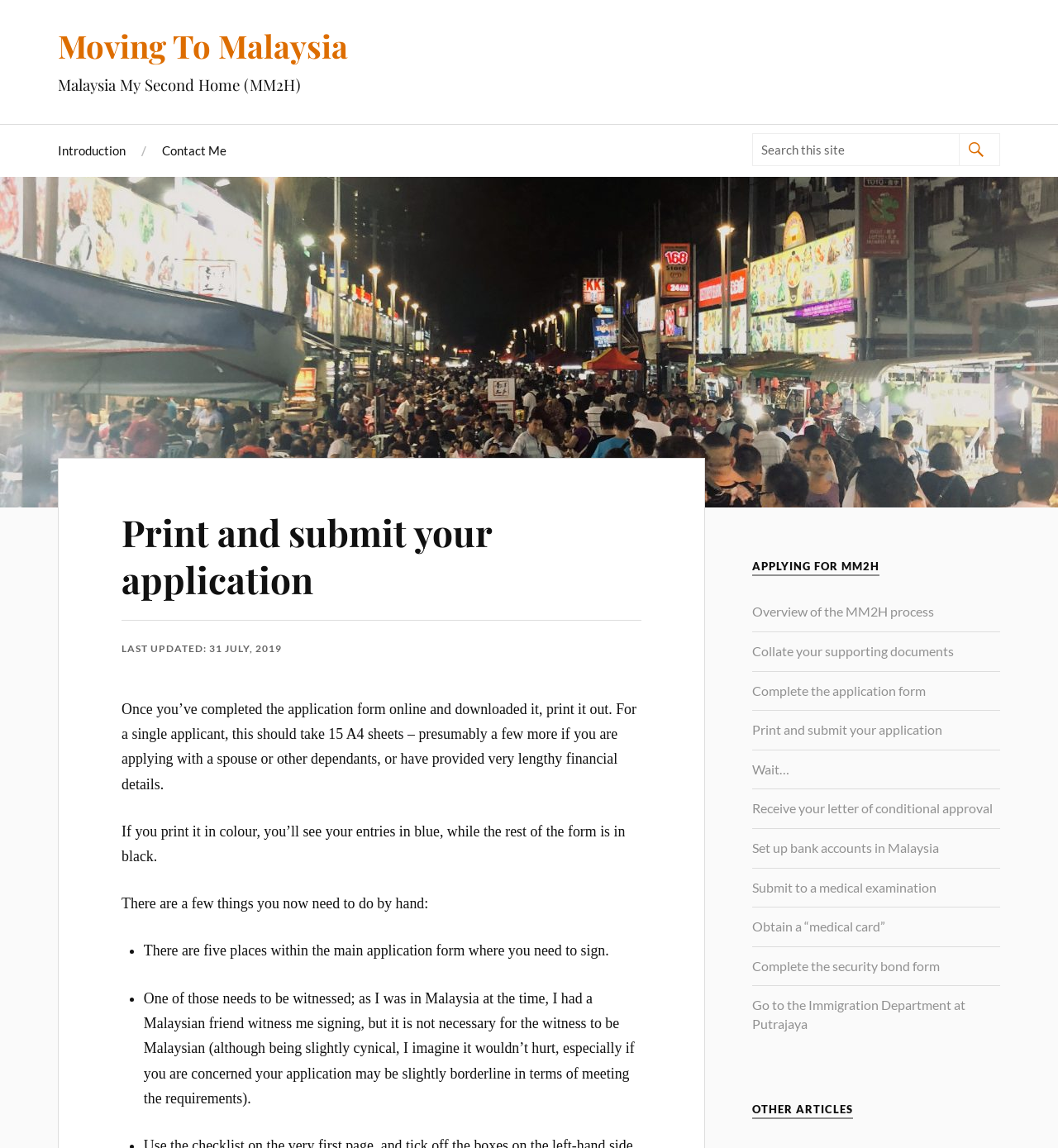Determine the bounding box coordinates for the HTML element mentioned in the following description: "Collate your supporting documents". The coordinates should be a list of four floats ranging from 0 to 1, represented as [left, top, right, bottom].

[0.711, 0.56, 0.902, 0.574]